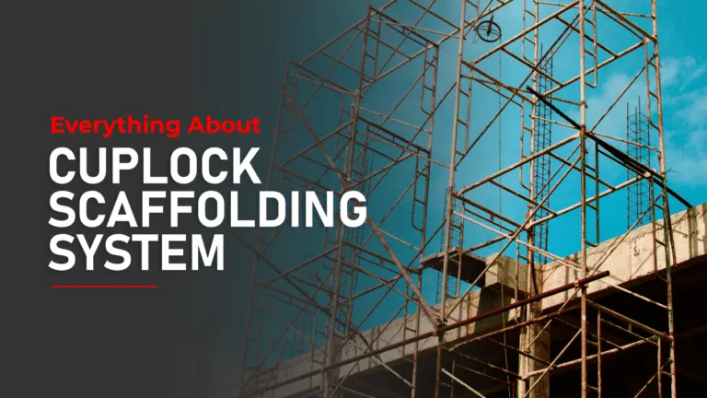What is the primary purpose of the scaffolding system?
Can you provide a detailed and comprehensive answer to the question?

The scaffolding system is comprised of interconnected metal frames, providing essential support for workers and materials during construction, ensuring safety and efficiency on sites.